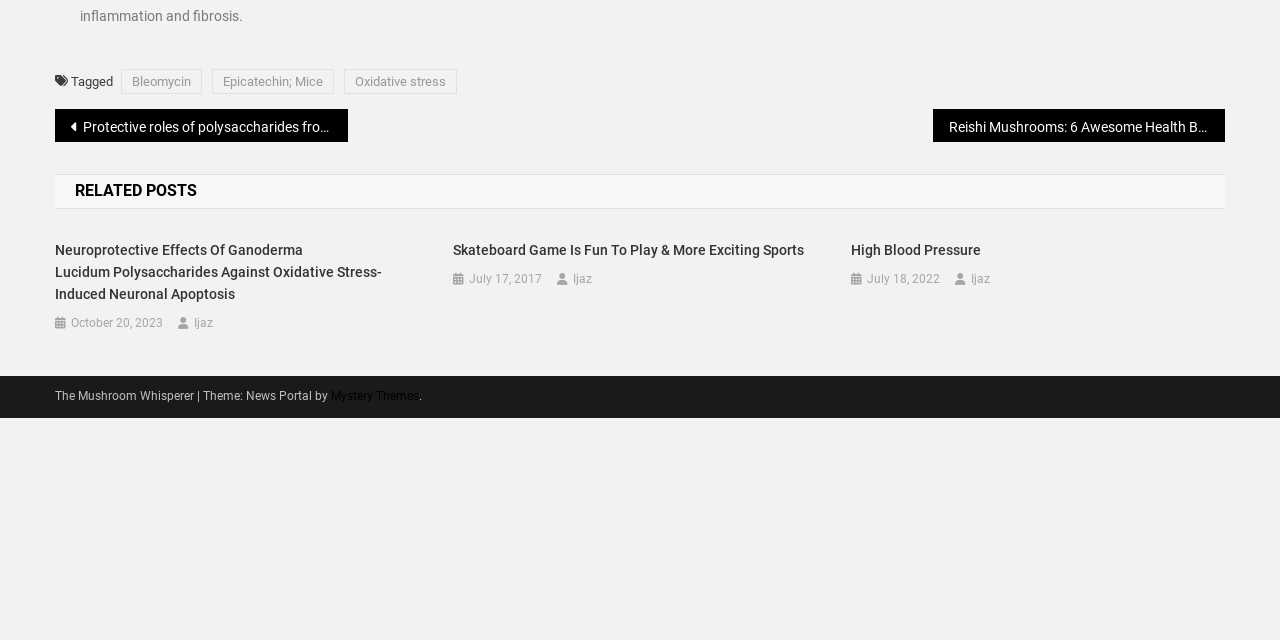Using the webpage screenshot and the element description GeneratePress, determine the bounding box coordinates. Specify the coordinates in the format (top-left x, top-left y, bottom-right x, bottom-right y) with values ranging from 0 to 1.

None